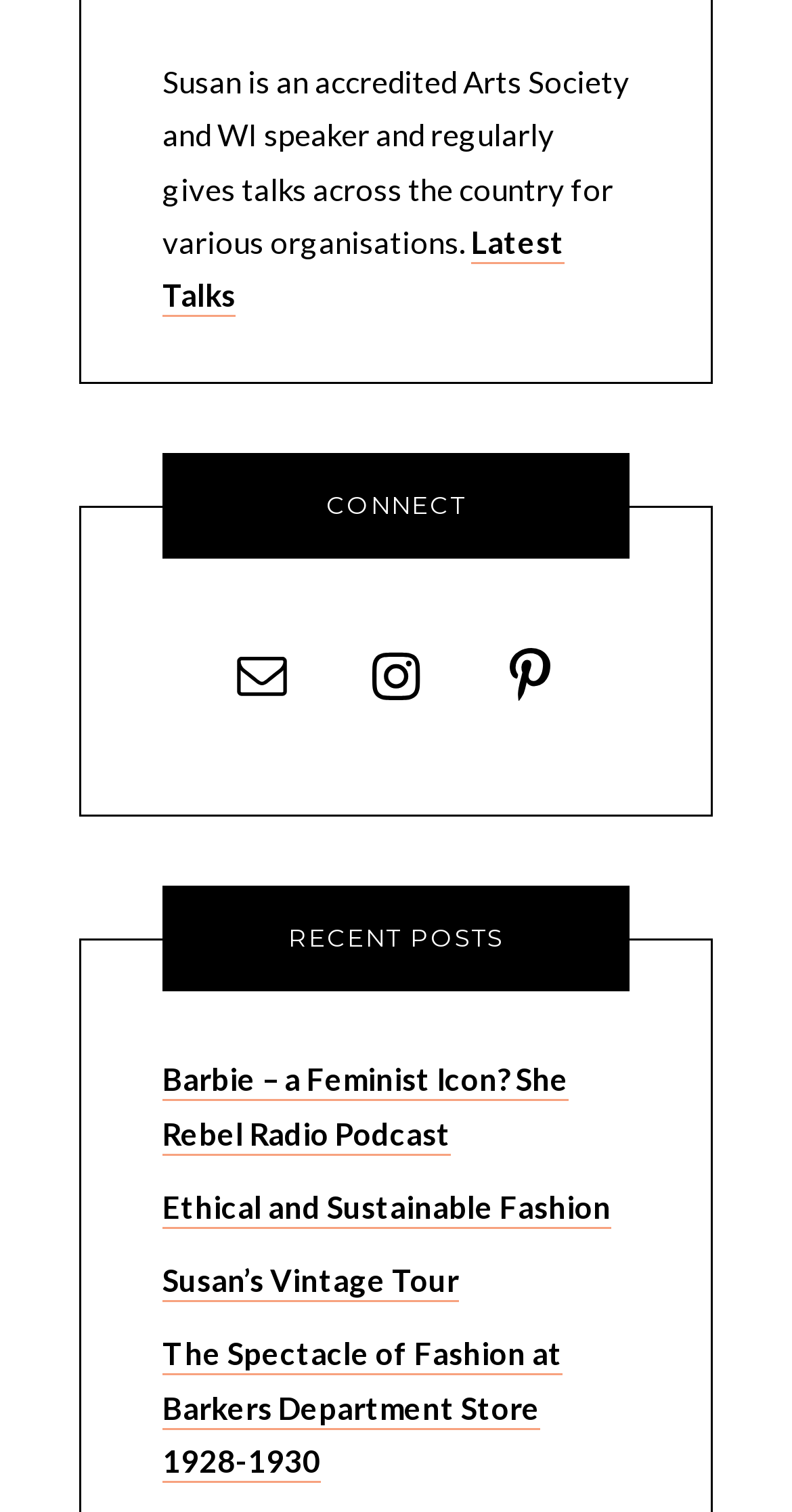For the given element description Ethical and Sustainable Fashion, determine the bounding box coordinates of the UI element. The coordinates should follow the format (top-left x, top-left y, bottom-right x, bottom-right y) and be within the range of 0 to 1.

[0.205, 0.786, 0.772, 0.813]